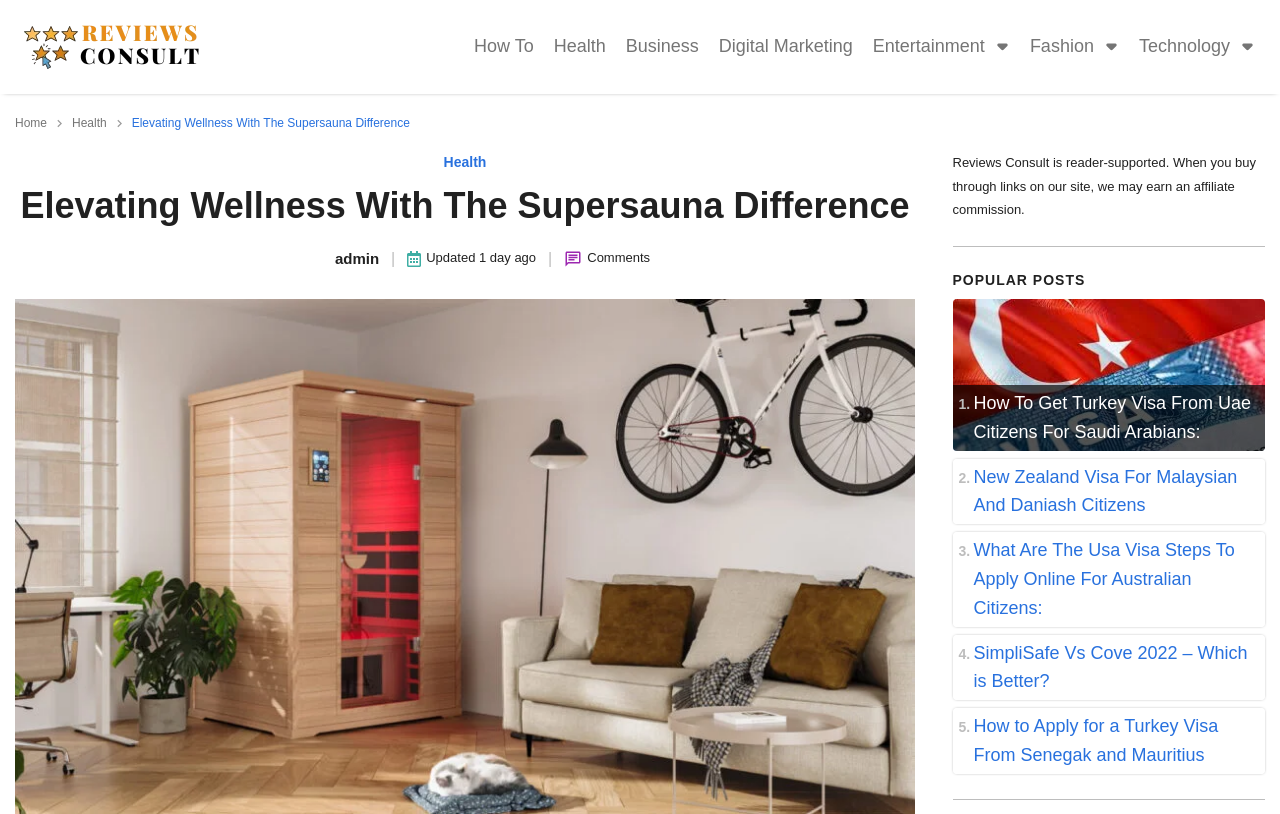Specify the bounding box coordinates for the region that must be clicked to perform the given instruction: "Enter your name".

None